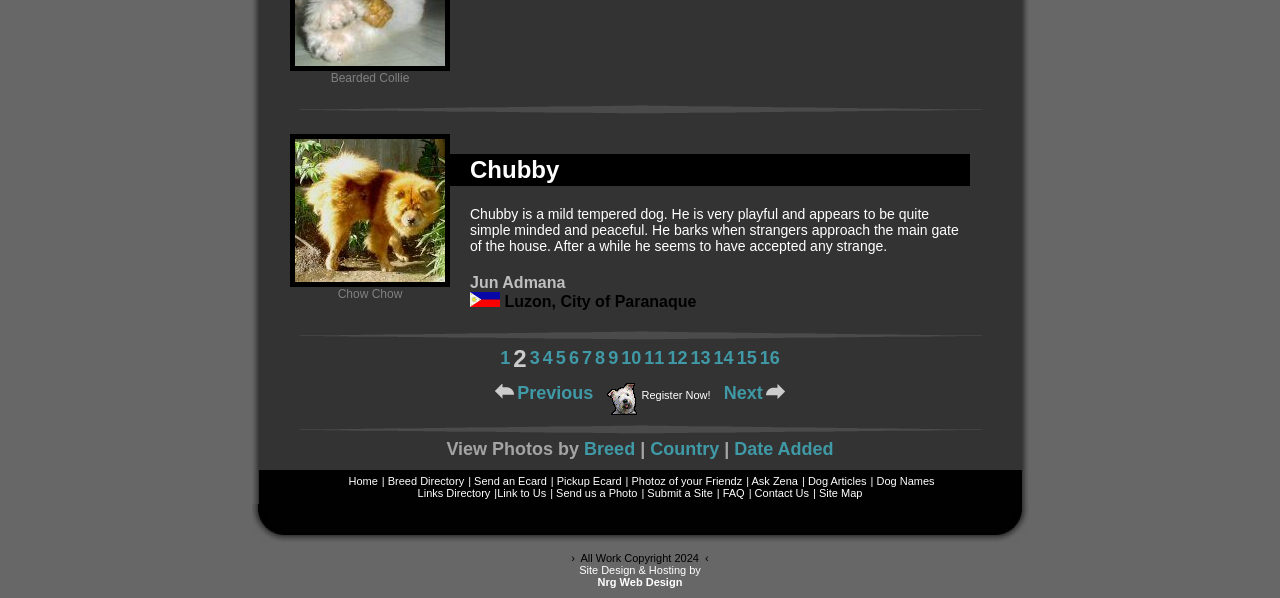What is the purpose of the links at the bottom of the page? Refer to the image and provide a one-word or short phrase answer.

Navigation and information